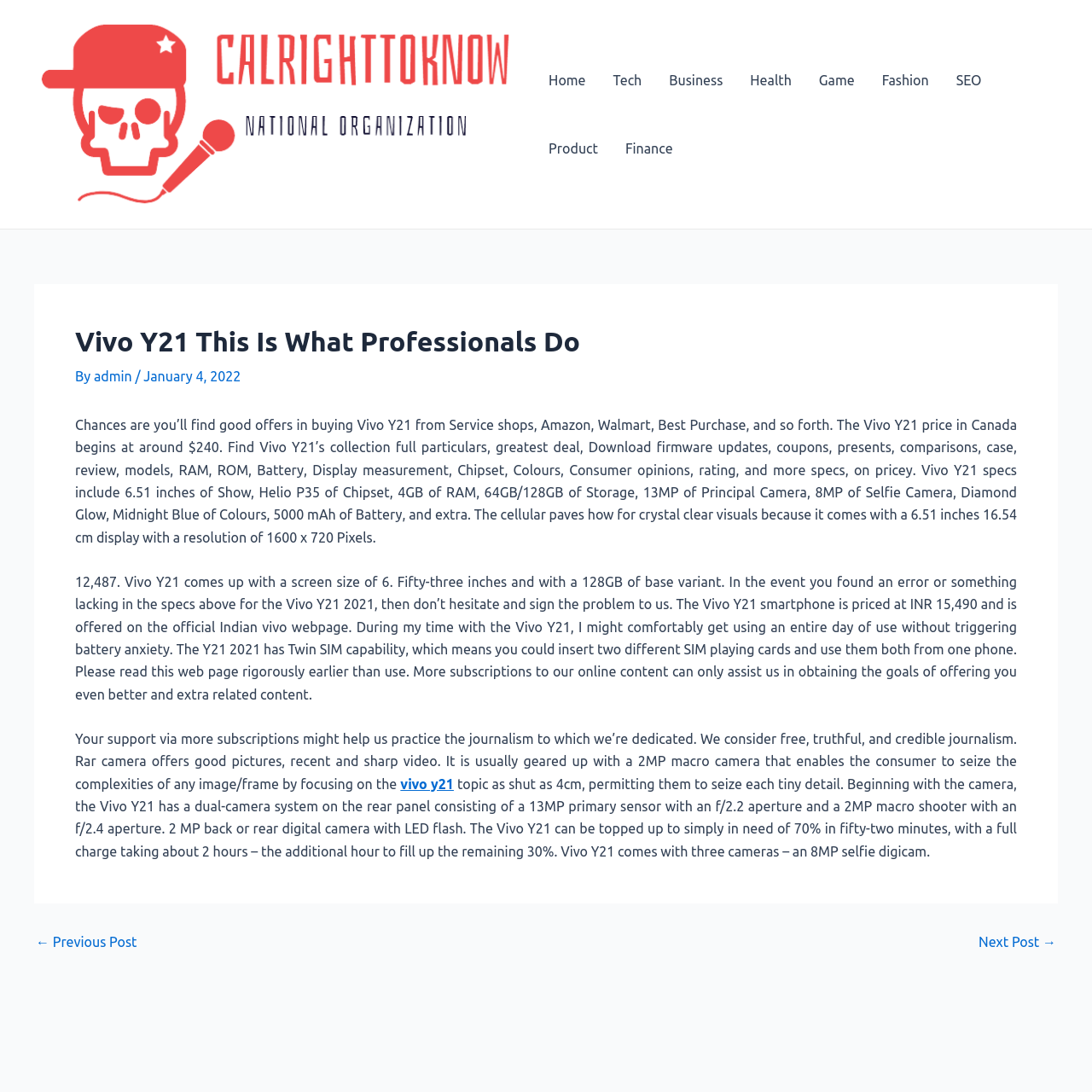Please locate the bounding box coordinates of the element that should be clicked to complete the given instruction: "Click on the 'admin' link".

[0.086, 0.337, 0.124, 0.351]